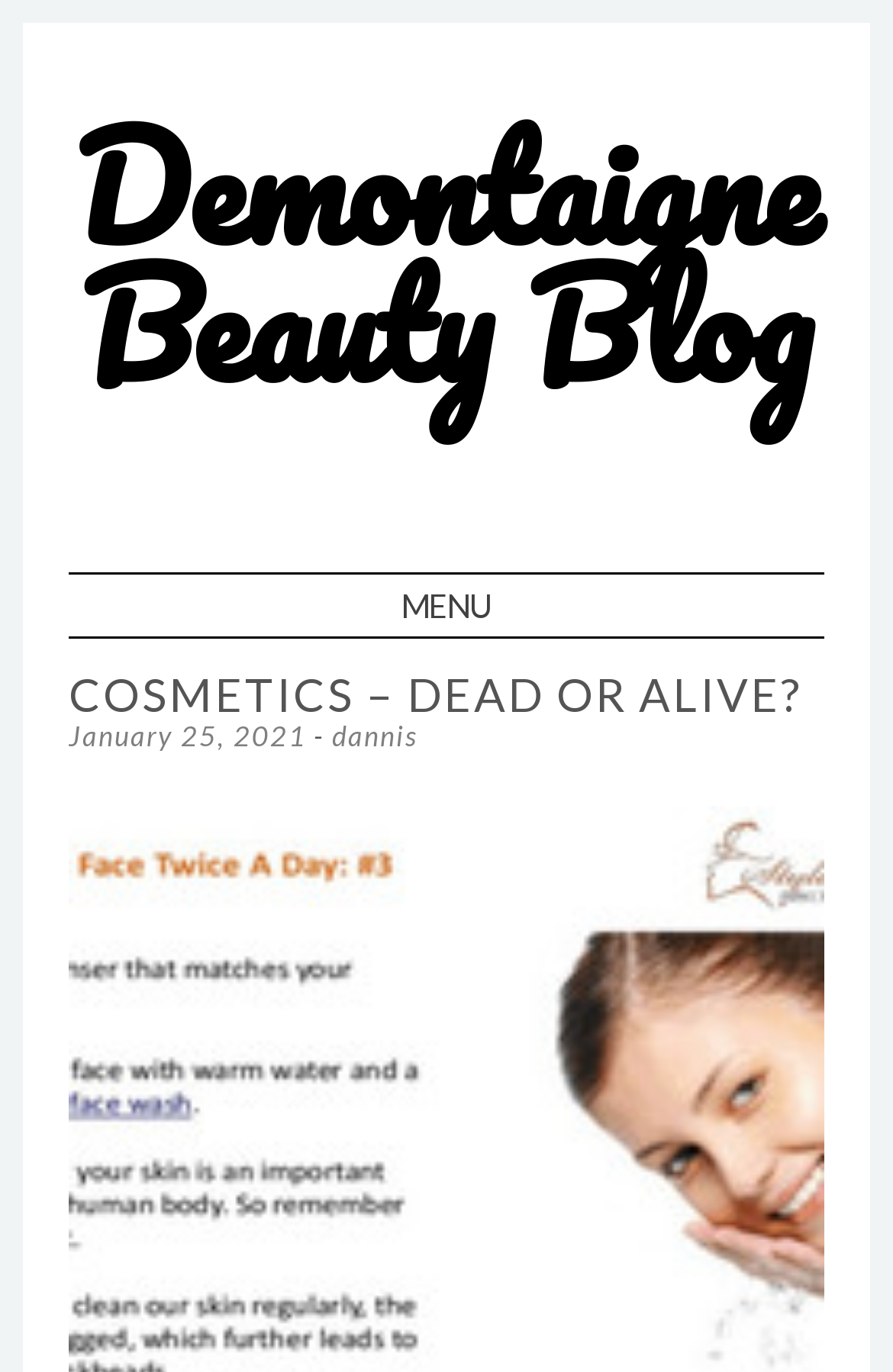Answer the question briefly using a single word or phrase: 
What is the title of the current article?

COSMETICS – DEAD OR ALIVE?